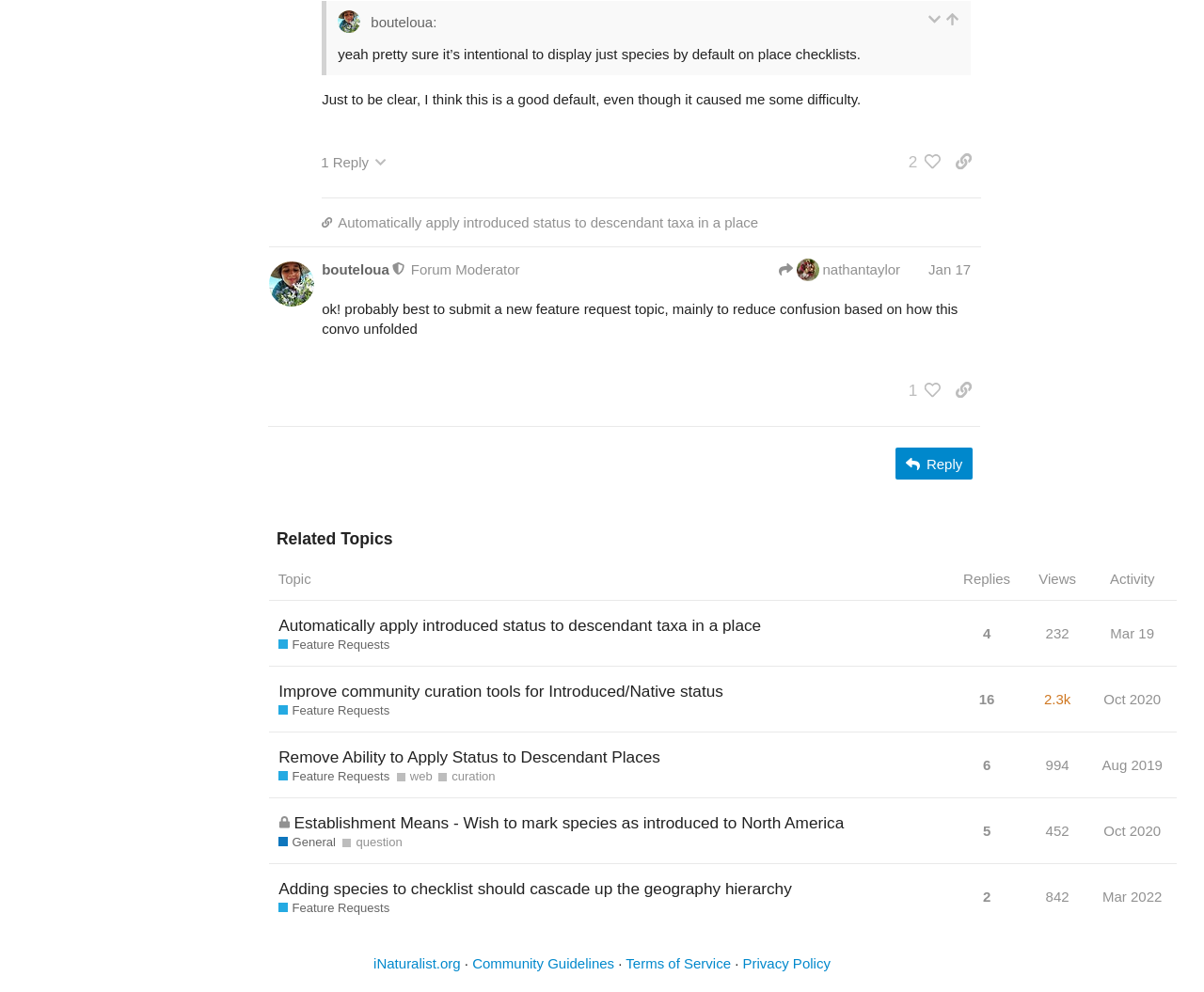Identify the bounding box coordinates for the element you need to click to achieve the following task: "Read the blog about ways to estimate packers and movers charges in India". Provide the bounding box coordinates as four float numbers between 0 and 1, in the form [left, top, right, bottom].

None